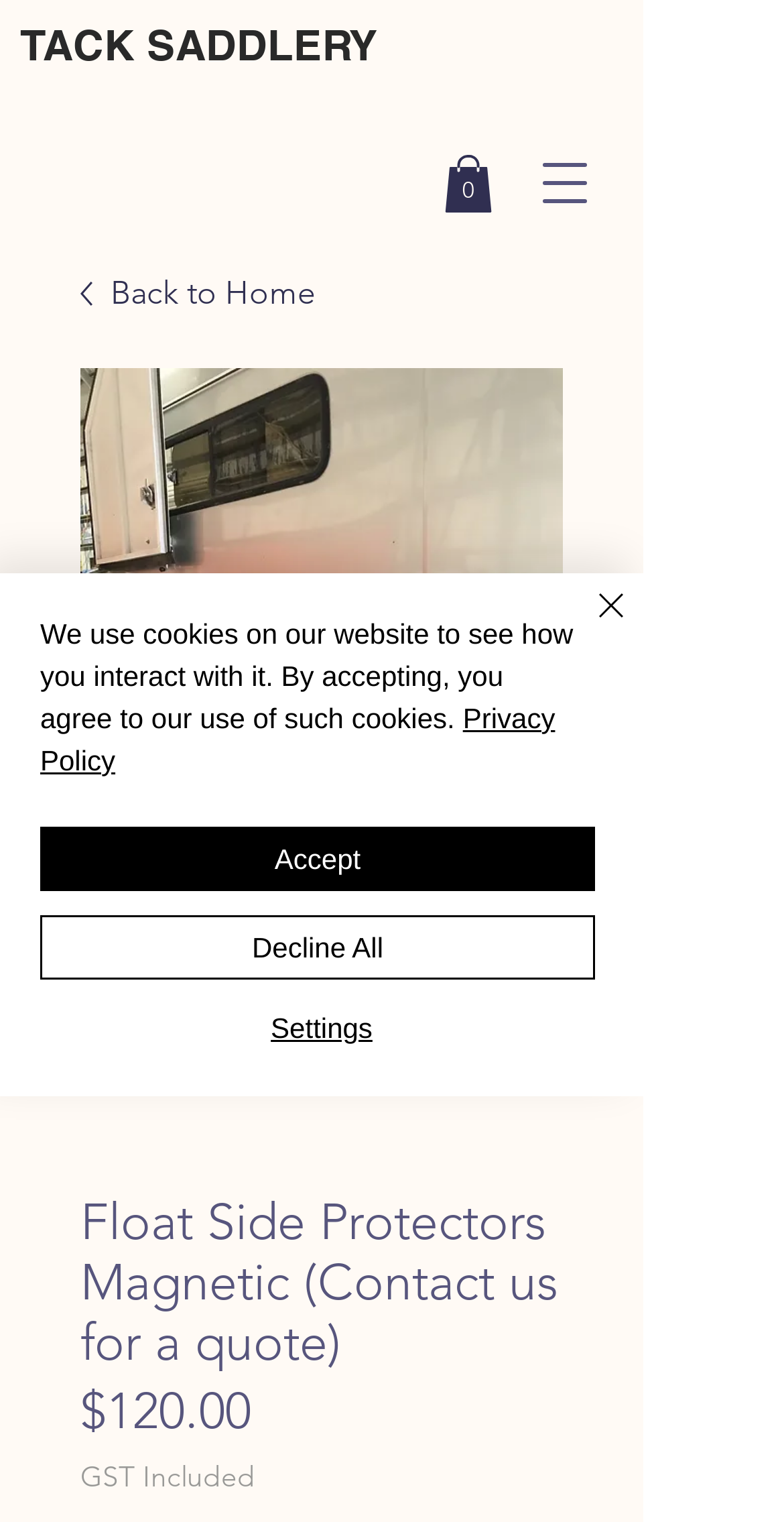Utilize the details in the image to give a detailed response to the question: What is the price of Float Side Protectors Magnetic?

I found the price by looking at the StaticText element with the text '$120.00' which is located below the heading 'Float Side Protectors Magnetic (Contact us for a quote)'.